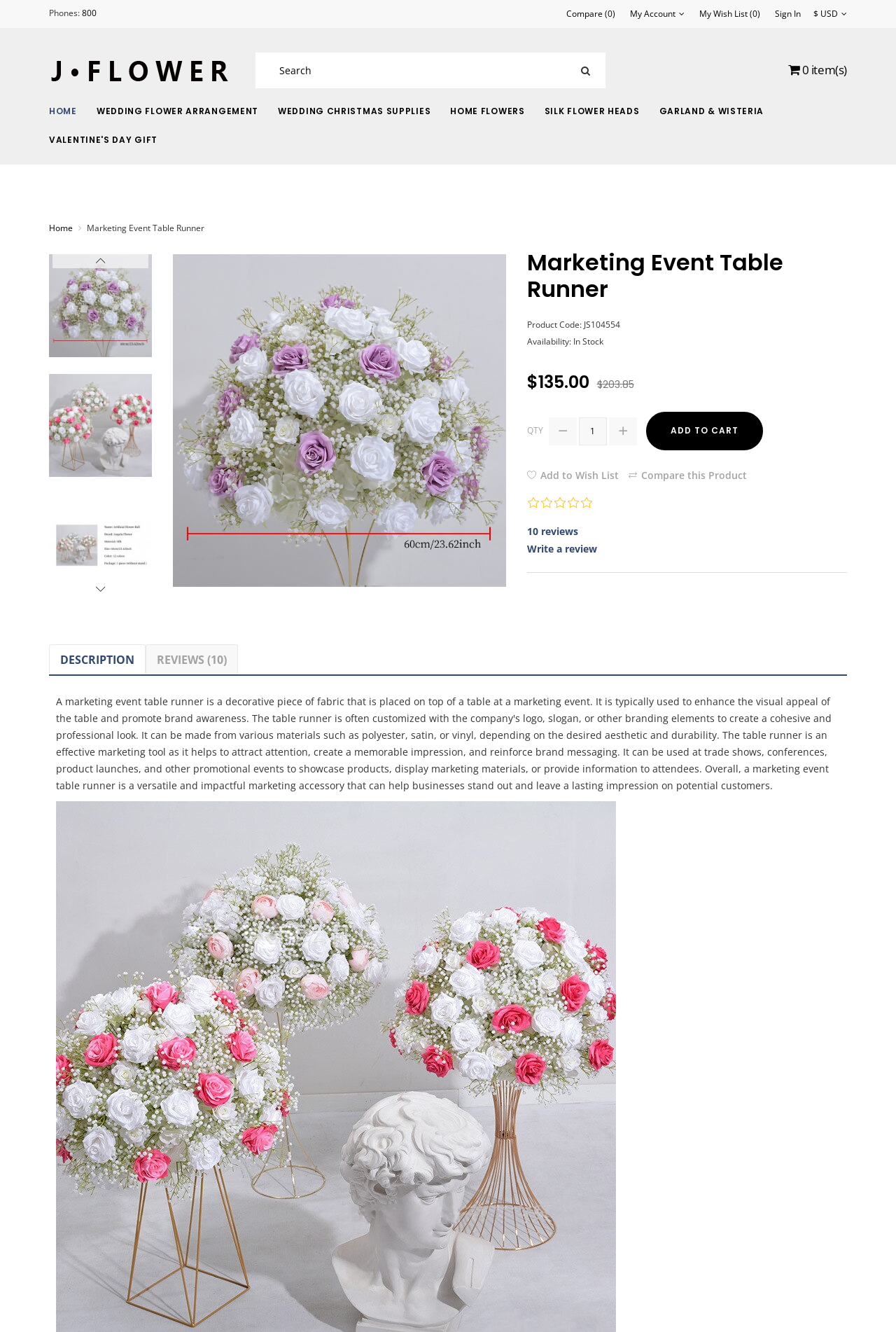Provide the bounding box coordinates for the UI element that is described by this text: "Home". The coordinates should be in the form of four float numbers between 0 and 1: [left, top, right, bottom].

[0.055, 0.165, 0.081, 0.177]